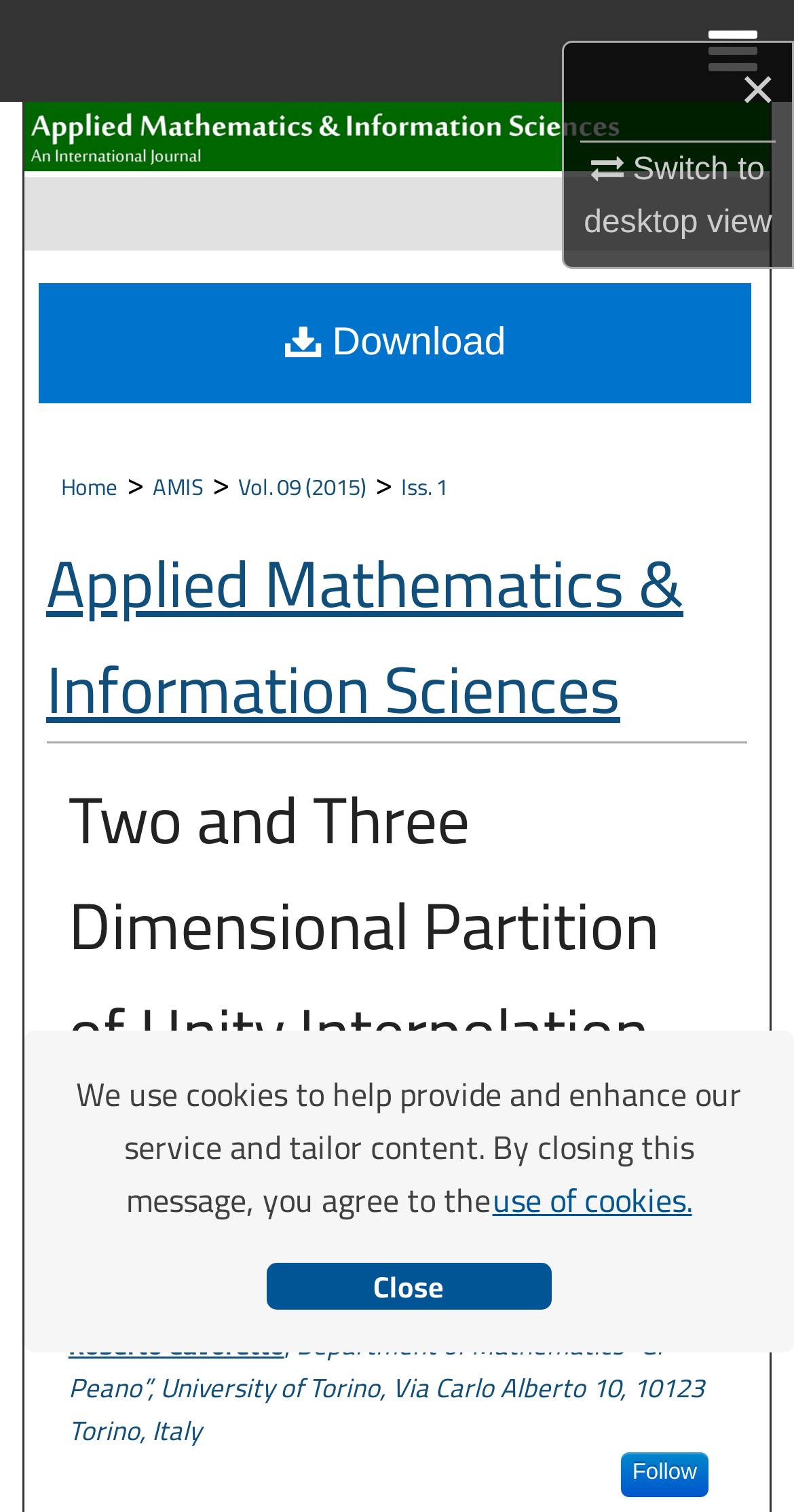Provide a one-word or short-phrase response to the question:
Is the paper downloadable?

Yes